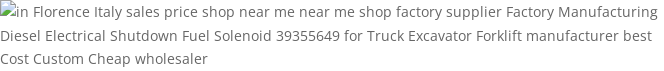Illustrate the image with a detailed and descriptive caption.

This image showcases a promotional graphic related to a product offered in Florence, Italy. It features the Diesel Electrical Shutdown Fuel Solenoid, specifically model number 39355649, designed for use in trucks, excavators, and forklifts. The label emphasizes its availability from factory suppliers, highlighting options for custom orders and competitive pricing aimed at wholesalers. This product plays a crucial role in vehicle operations, facilitating the shutdown process efficiently.